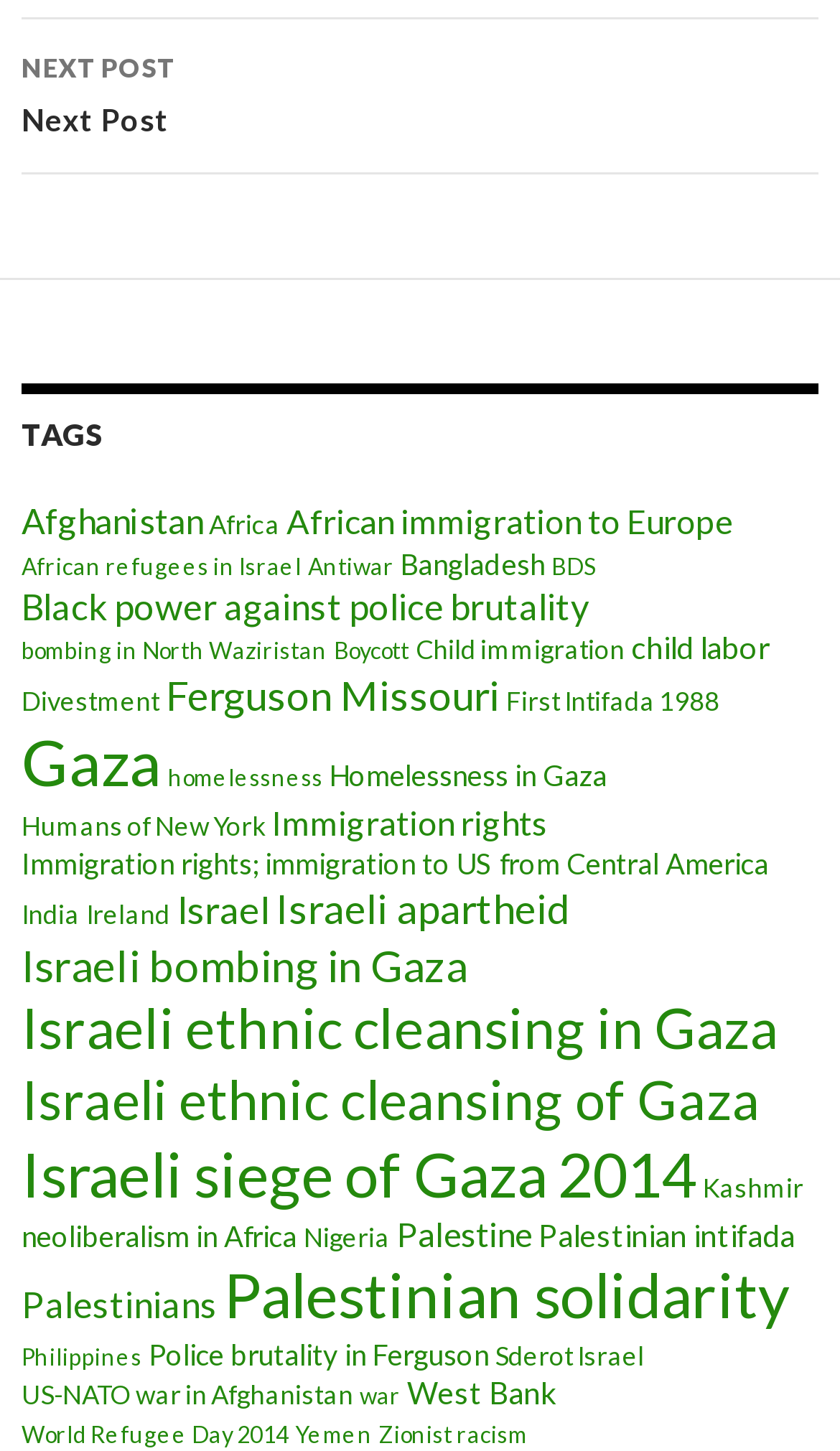What is the category of 'Afghanistan'?
Answer the question with a single word or phrase, referring to the image.

TAGS